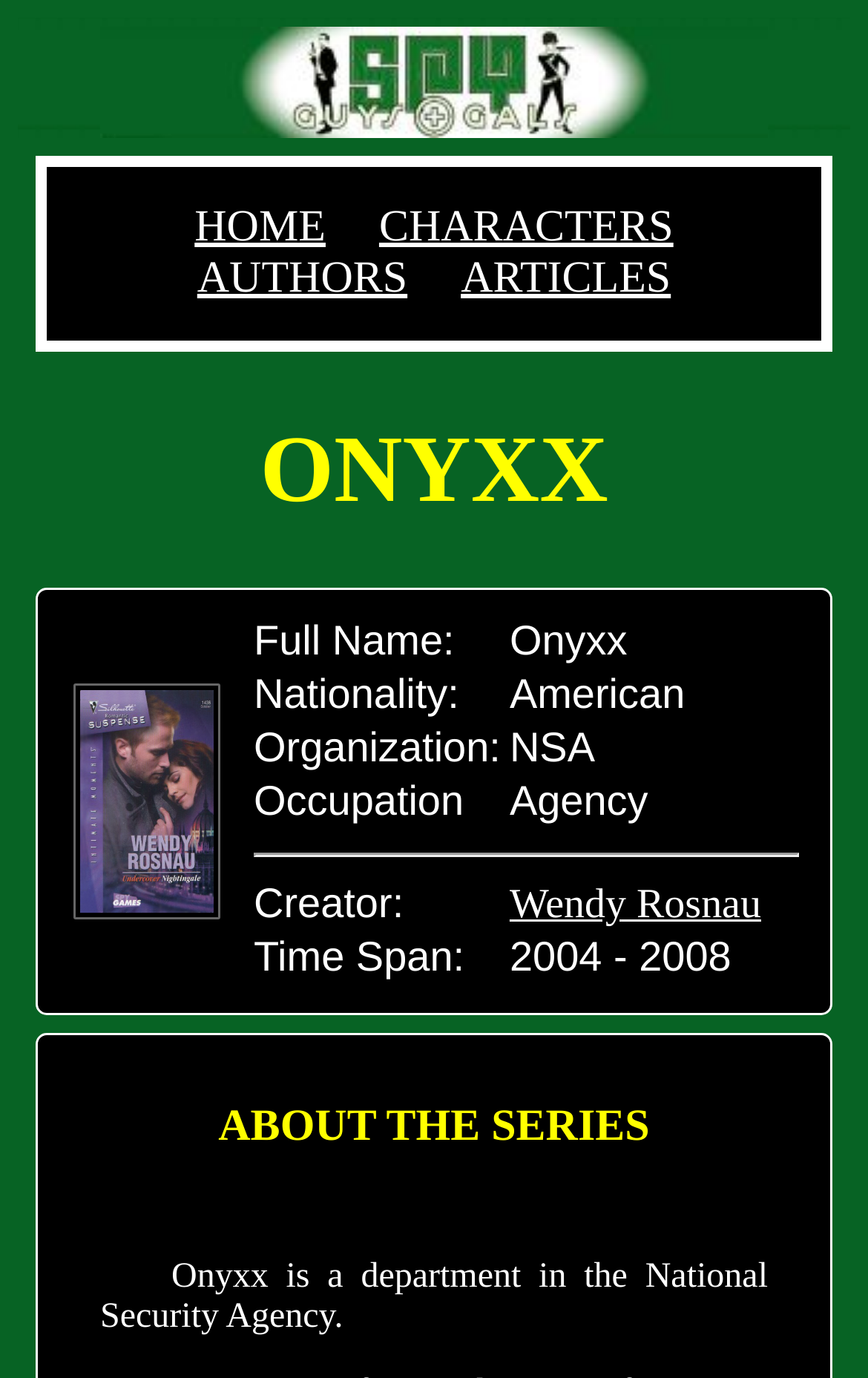How many navigation links are there at the top of the page?
Answer the question with a thorough and detailed explanation.

I counted the number of links at the top of the page, which are 'HOME', 'CHARACTERS', 'AUTHORS', and 'ARTICLES', and found that there are 4 navigation links.